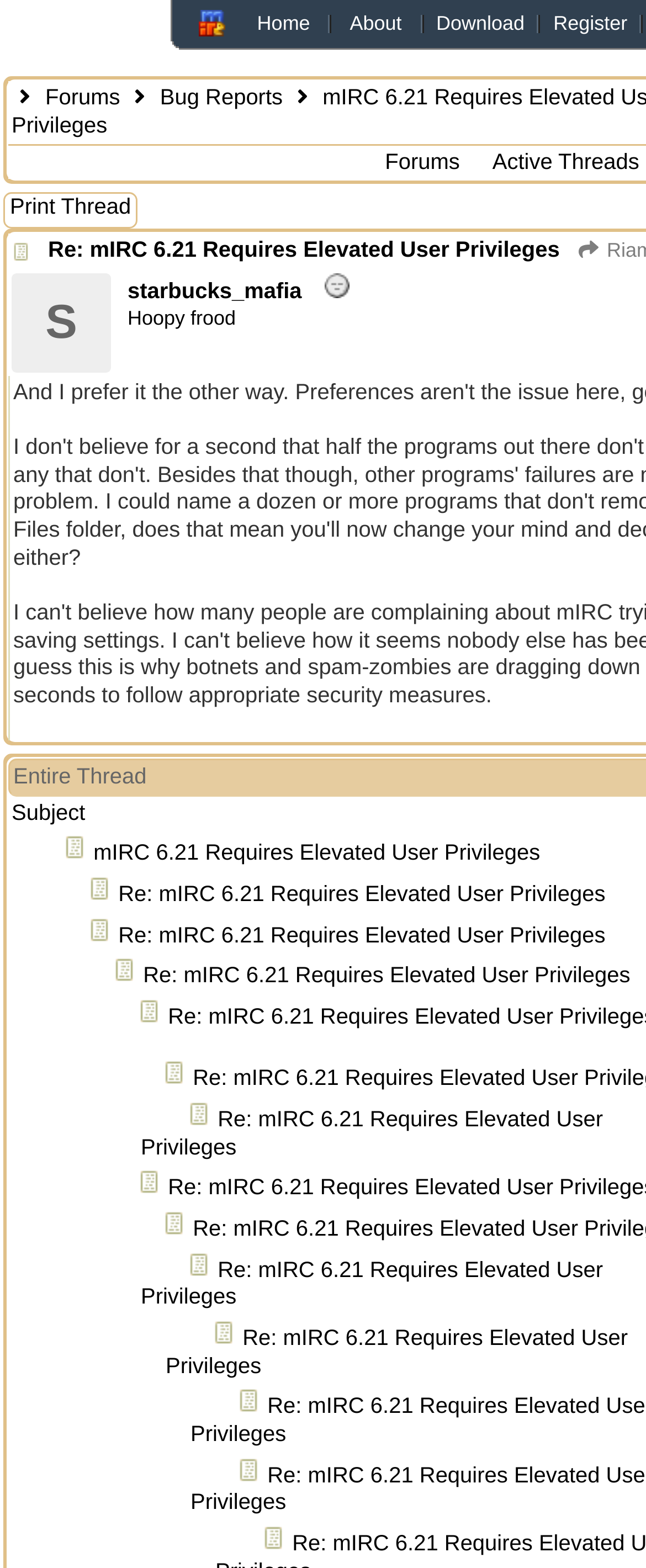Identify the bounding box coordinates for the UI element described as follows: Forums. Use the format (top-left x, top-left y, bottom-right x, bottom-right y) and ensure all values are floating point numbers between 0 and 1.

[0.583, 0.094, 0.725, 0.112]